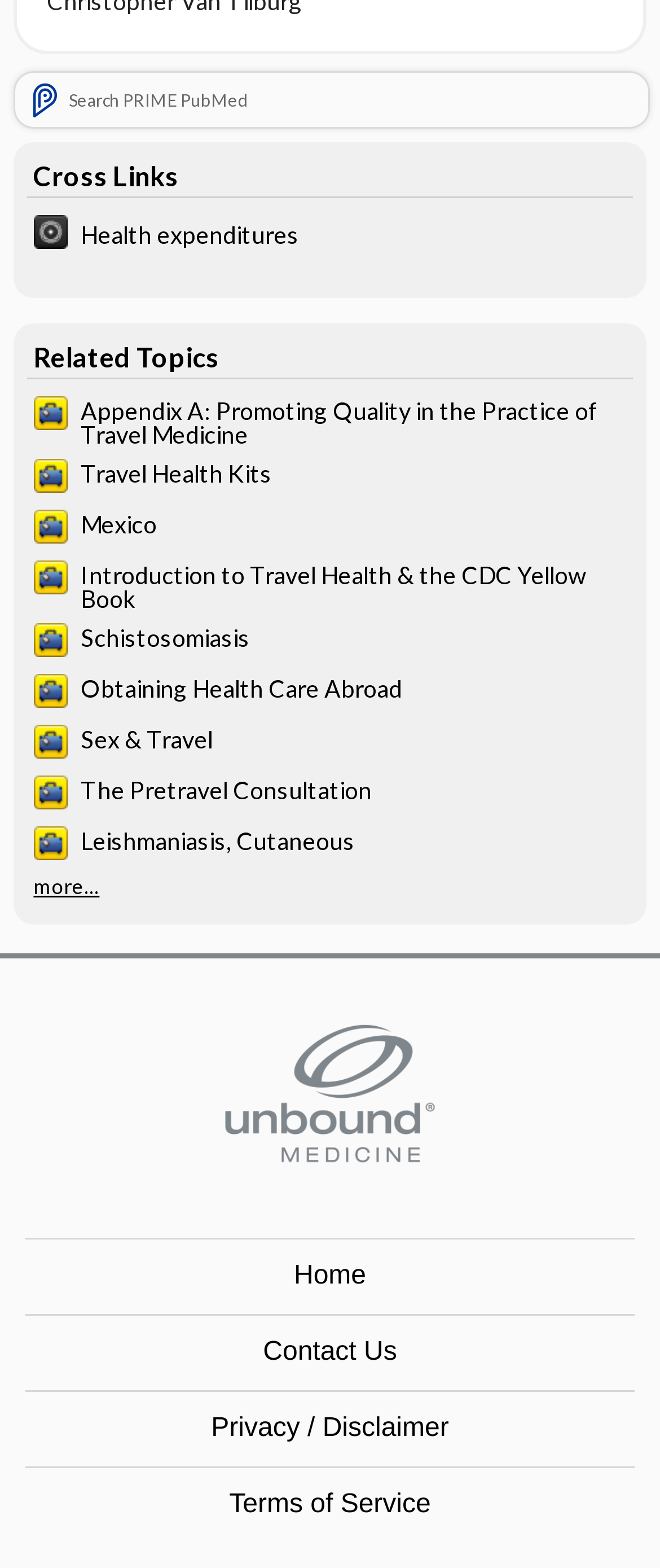Provide a single word or phrase to answer the given question: 
How many links are under the 'Related Topics' heading?

9